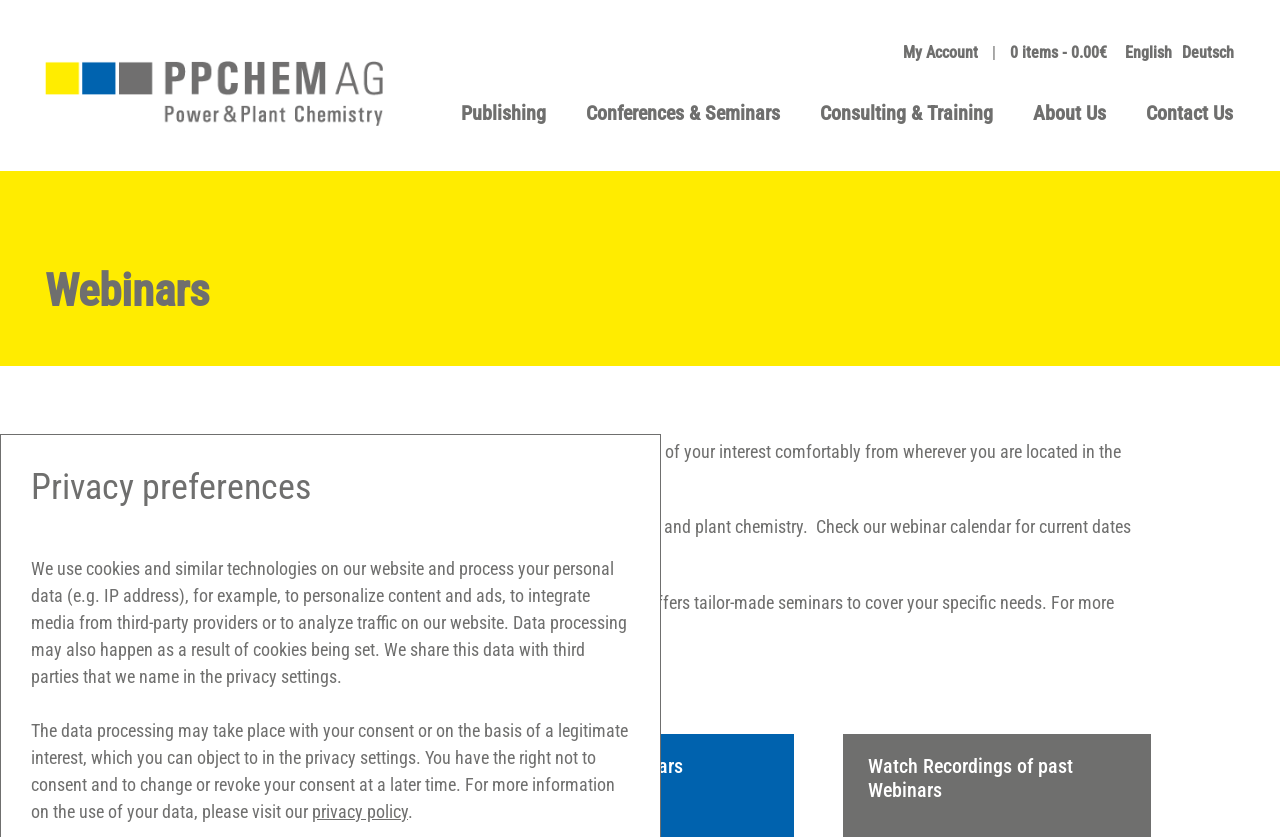Please provide a comprehensive answer to the question based on the screenshot: What language options are available on this website?

I found the language options by looking at the top right corner of the webpage, where I saw links for 'English' and 'Deutsch', which is German. Additionally, I found a sentence in the webpage content that mentions webinars being offered in German, English, and Spanish.